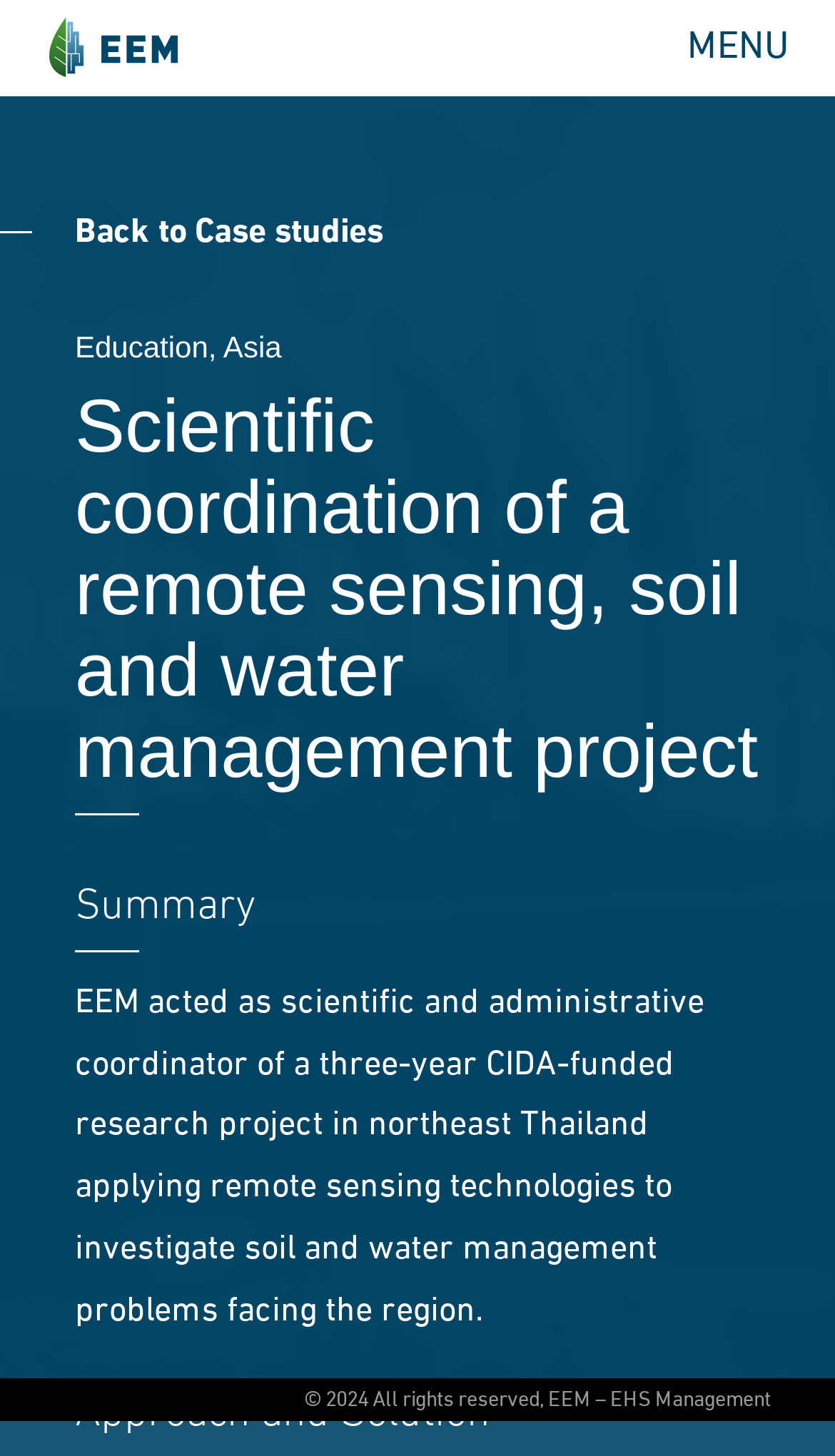Please provide a brief answer to the following inquiry using a single word or phrase:
What is the funding agency of the research project?

CIDA